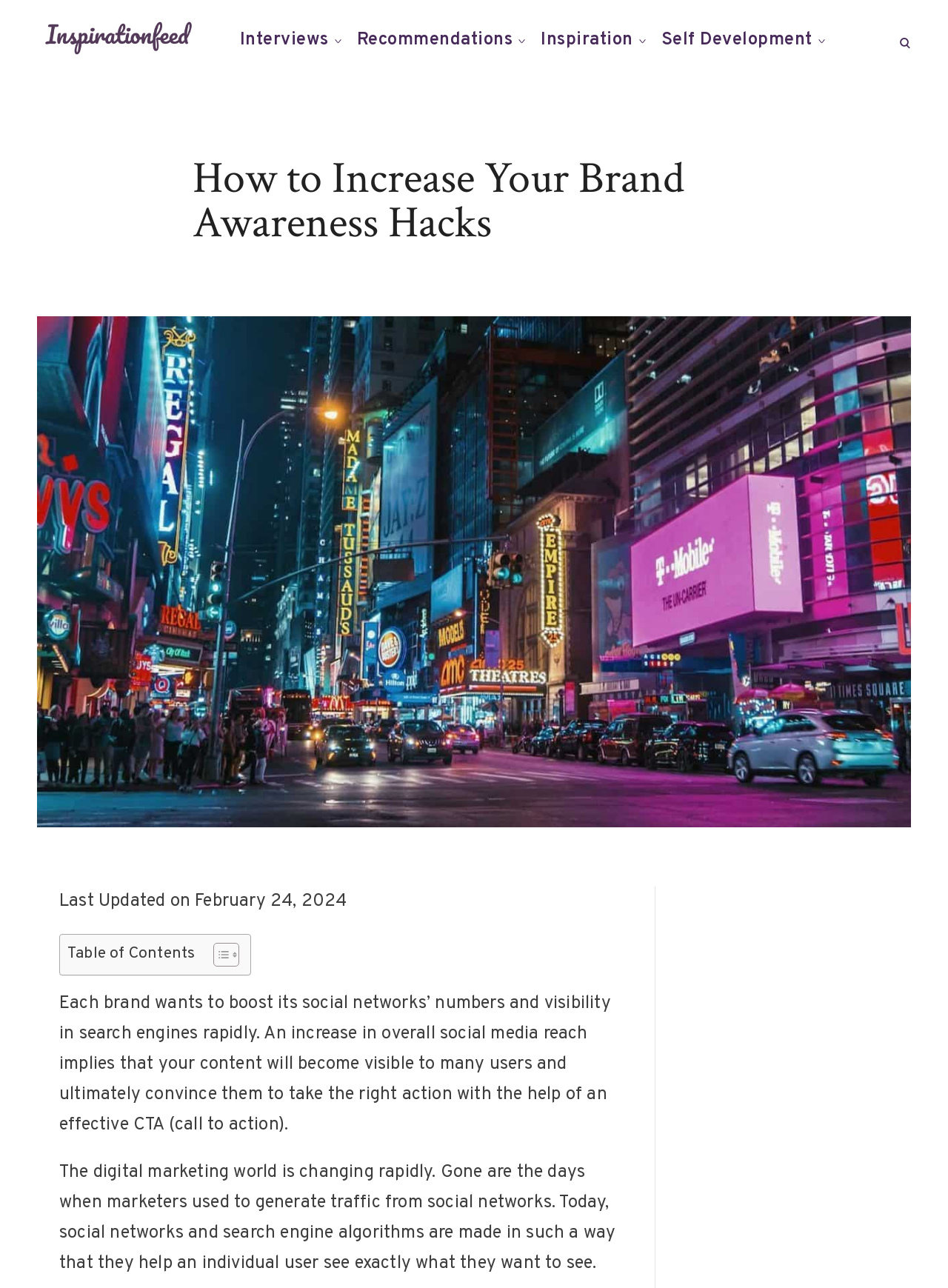Please provide the bounding box coordinate of the region that matches the element description: open search form. Coordinates should be in the format (top-left x, top-left y, bottom-right x, bottom-right y) and all values should be between 0 and 1.

[0.948, 0.024, 0.961, 0.043]